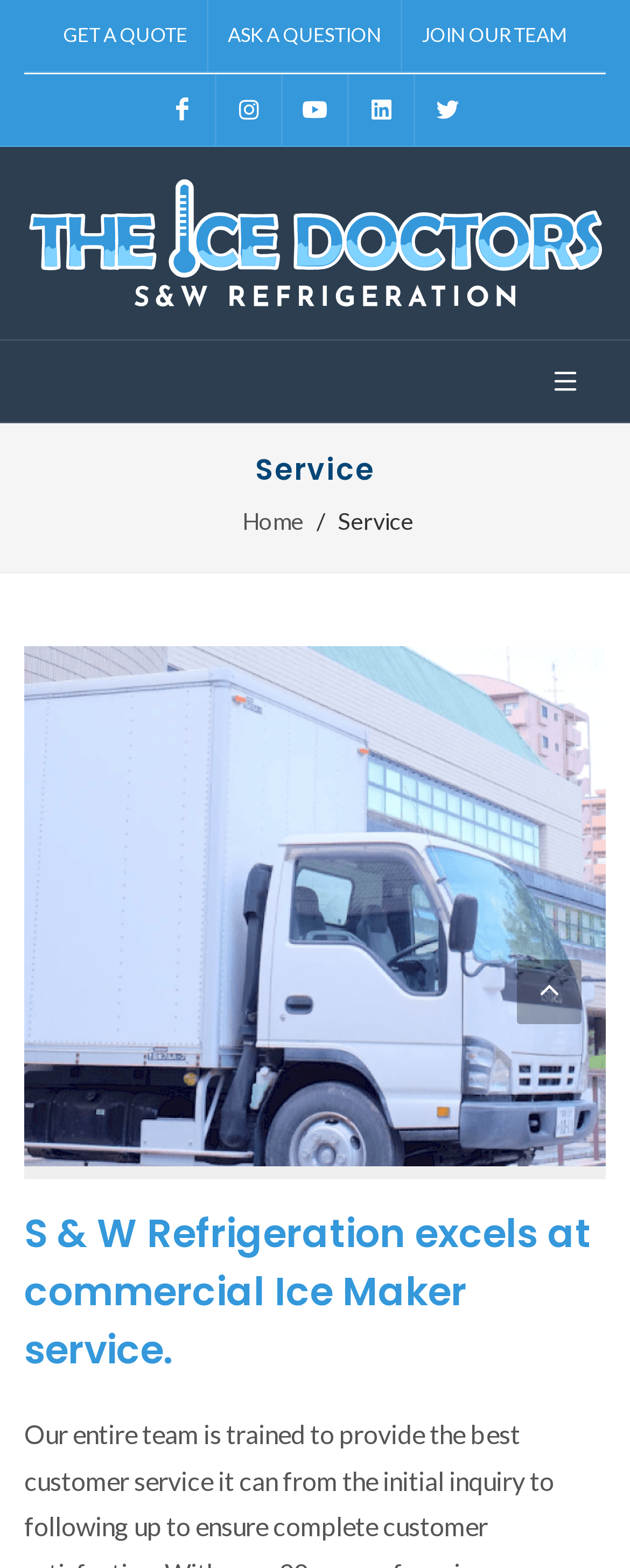What is the purpose of the 'GET A QUOTE' link?
Carefully analyze the image and provide a detailed answer to the question.

The 'GET A QUOTE' link is likely used to request a quote or pricing information from the company, possibly for their commercial Ice Maker service.